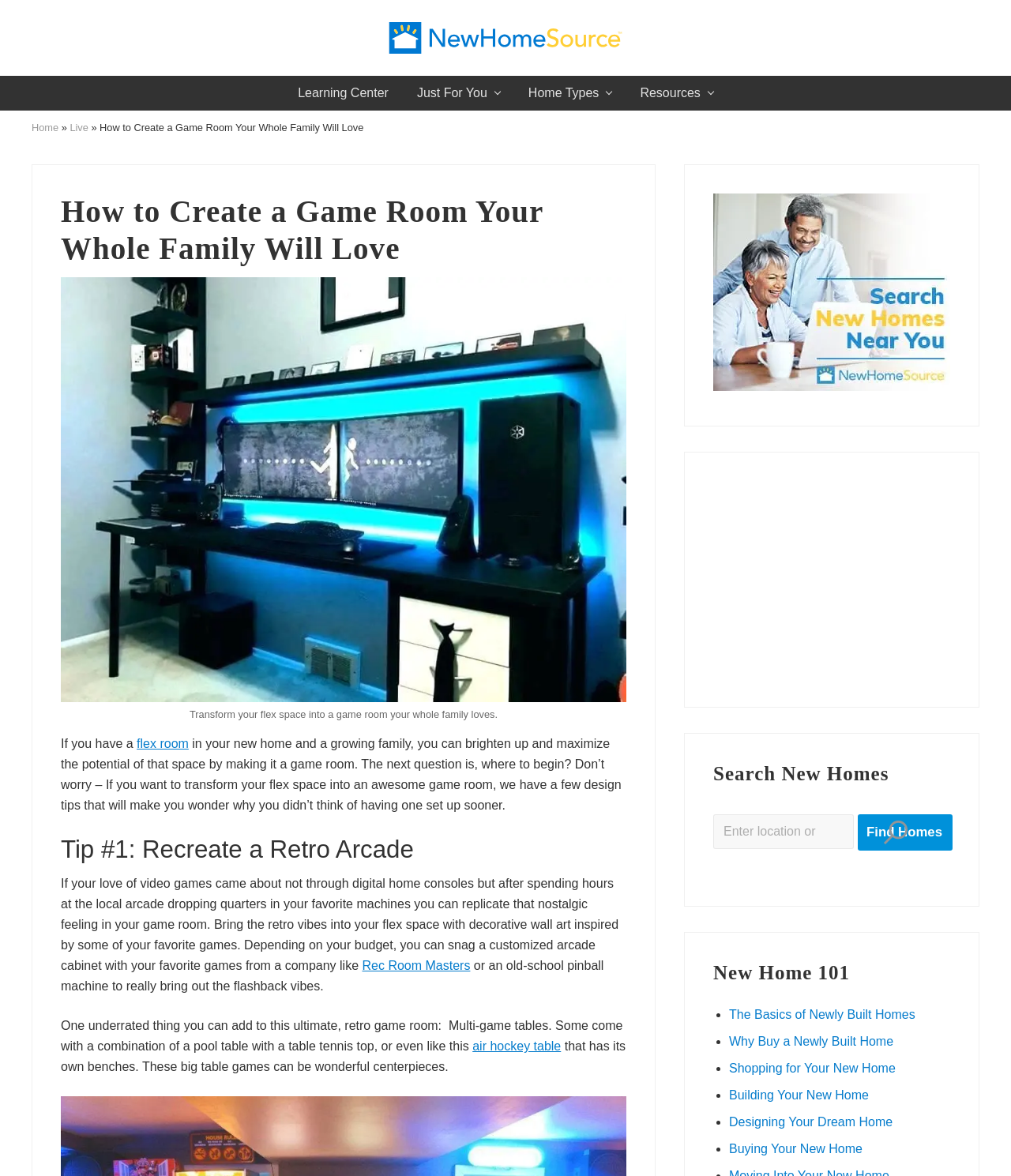Please specify the bounding box coordinates of the clickable region necessary for completing the following instruction: "Click on the 'Rec Room Masters' link". The coordinates must consist of four float numbers between 0 and 1, i.e., [left, top, right, bottom].

[0.358, 0.815, 0.465, 0.827]